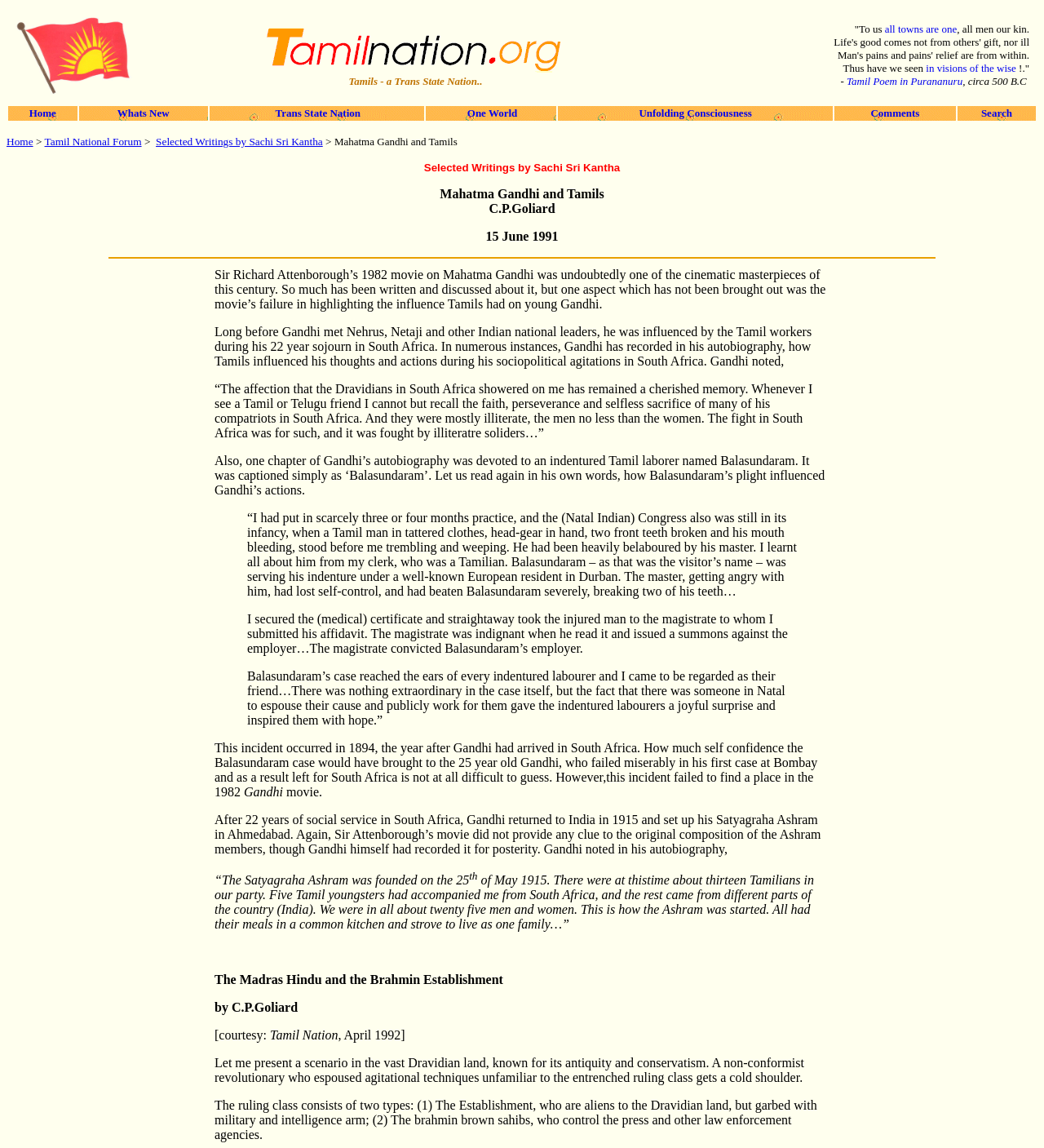Please indicate the bounding box coordinates for the clickable area to complete the following task: "Click on the 'Home' link". The coordinates should be specified as four float numbers between 0 and 1, i.e., [left, top, right, bottom].

[0.028, 0.093, 0.054, 0.104]